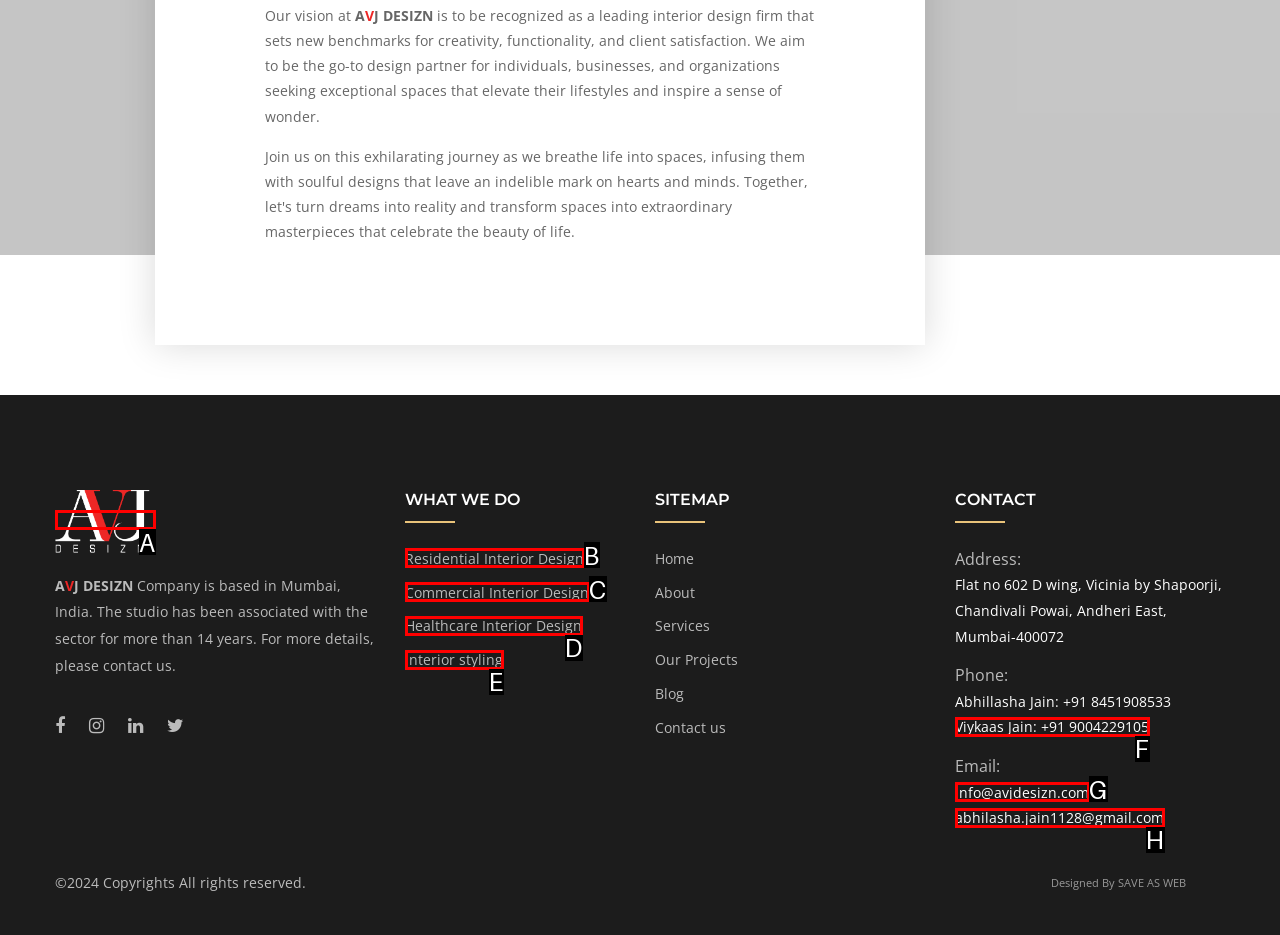Which lettered option matches the following description: Interior styling
Provide the letter of the matching option directly.

E